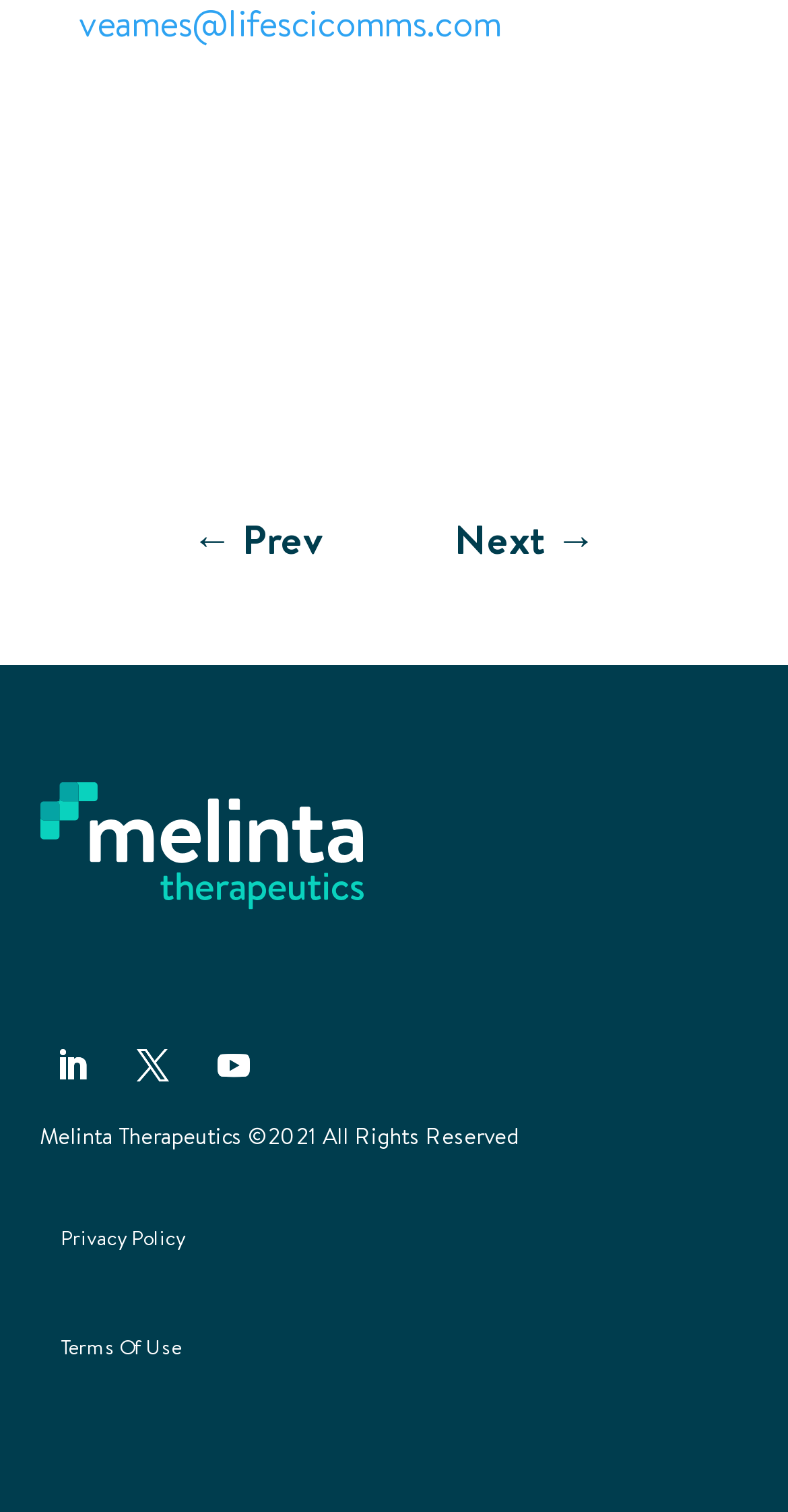Please indicate the bounding box coordinates of the element's region to be clicked to achieve the instruction: "view details". Provide the coordinates as four float numbers between 0 and 1, i.e., [left, top, right, bottom].

[0.05, 0.518, 0.46, 0.602]